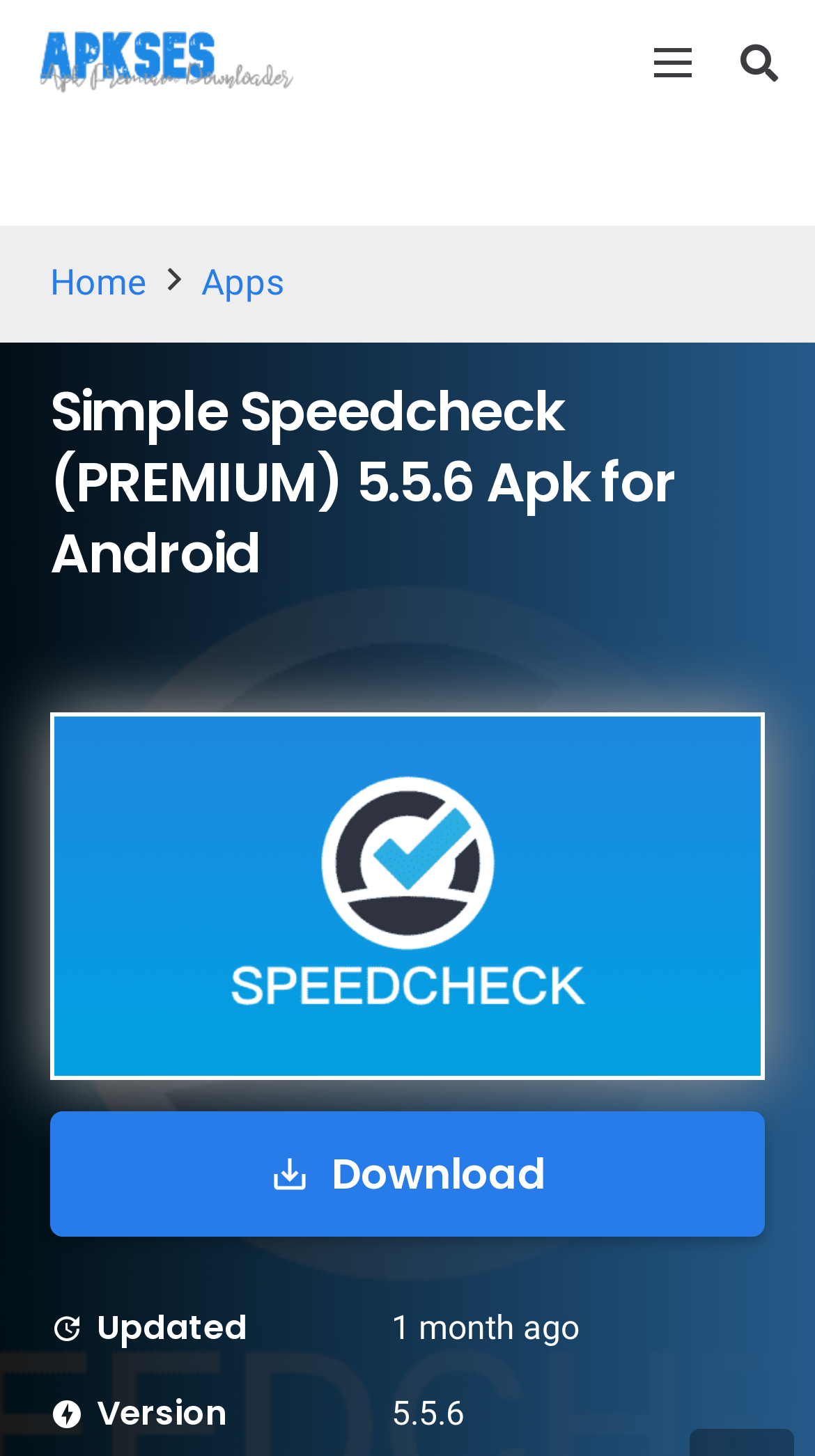Please provide a brief answer to the question using only one word or phrase: 
When was the app updated?

1 May 2024